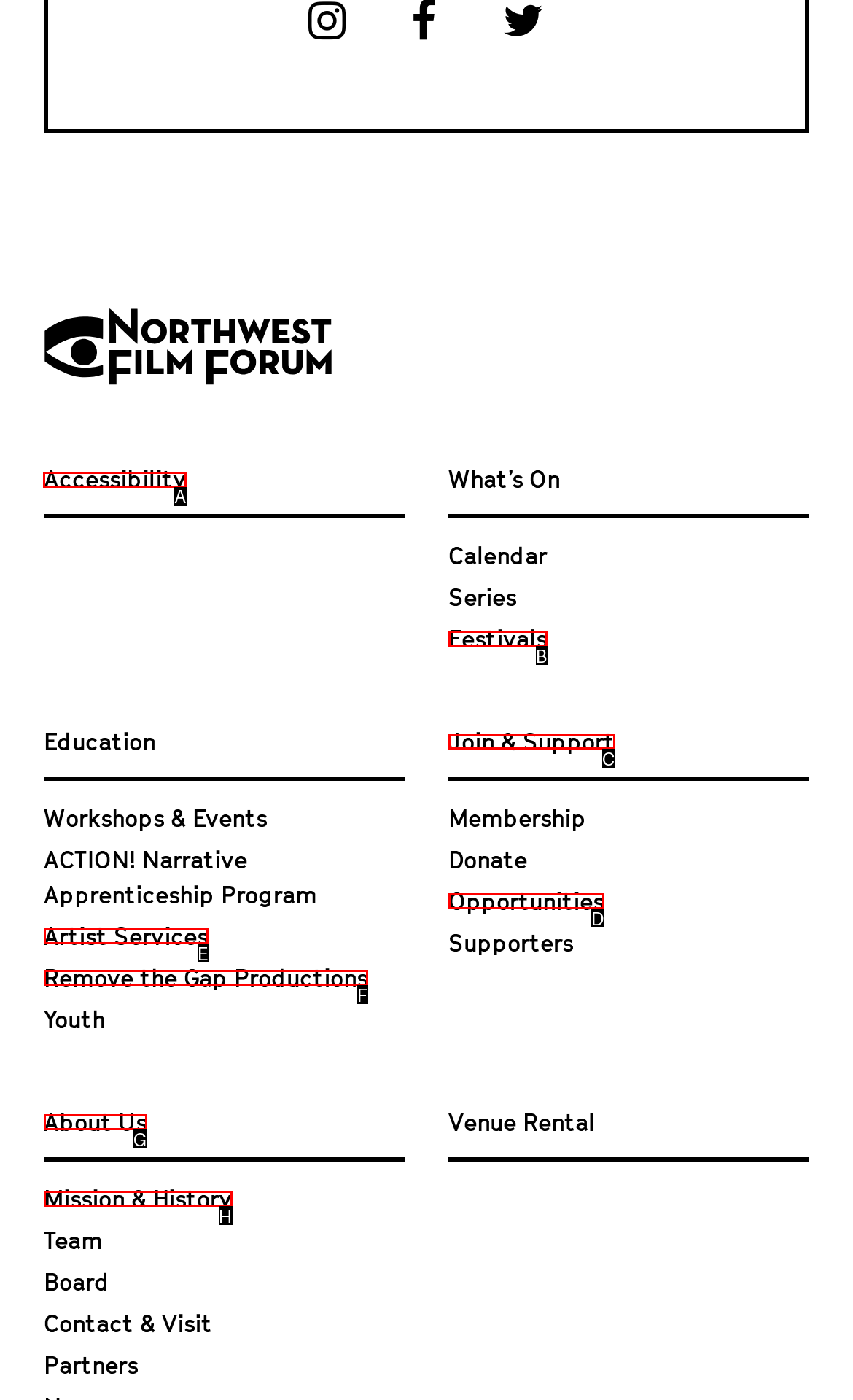Point out which UI element to click to complete this task: Click on Accessibility
Answer with the letter corresponding to the right option from the available choices.

A